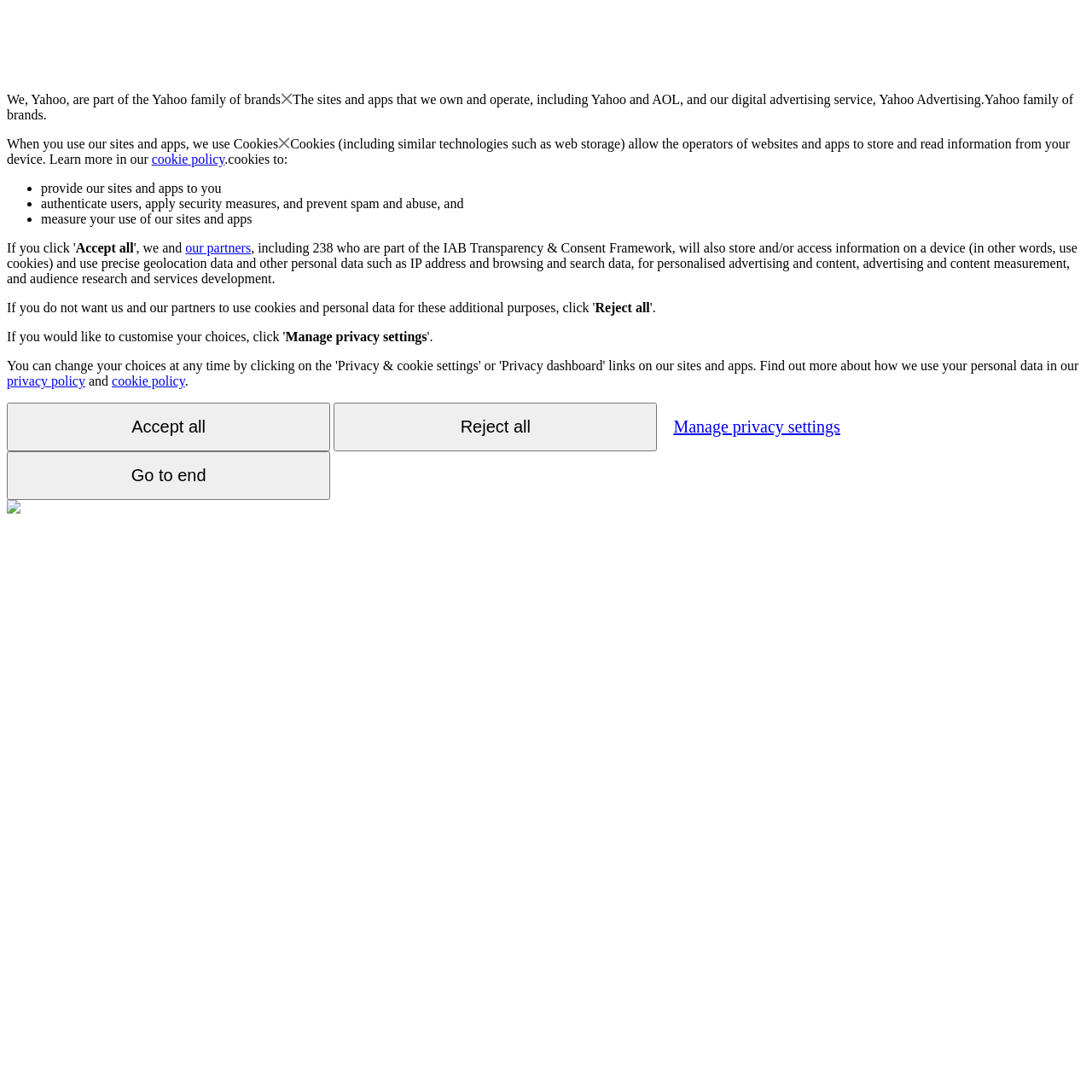Provide the bounding box coordinates of the HTML element this sentence describes: "cookie policy".

[0.139, 0.139, 0.206, 0.152]